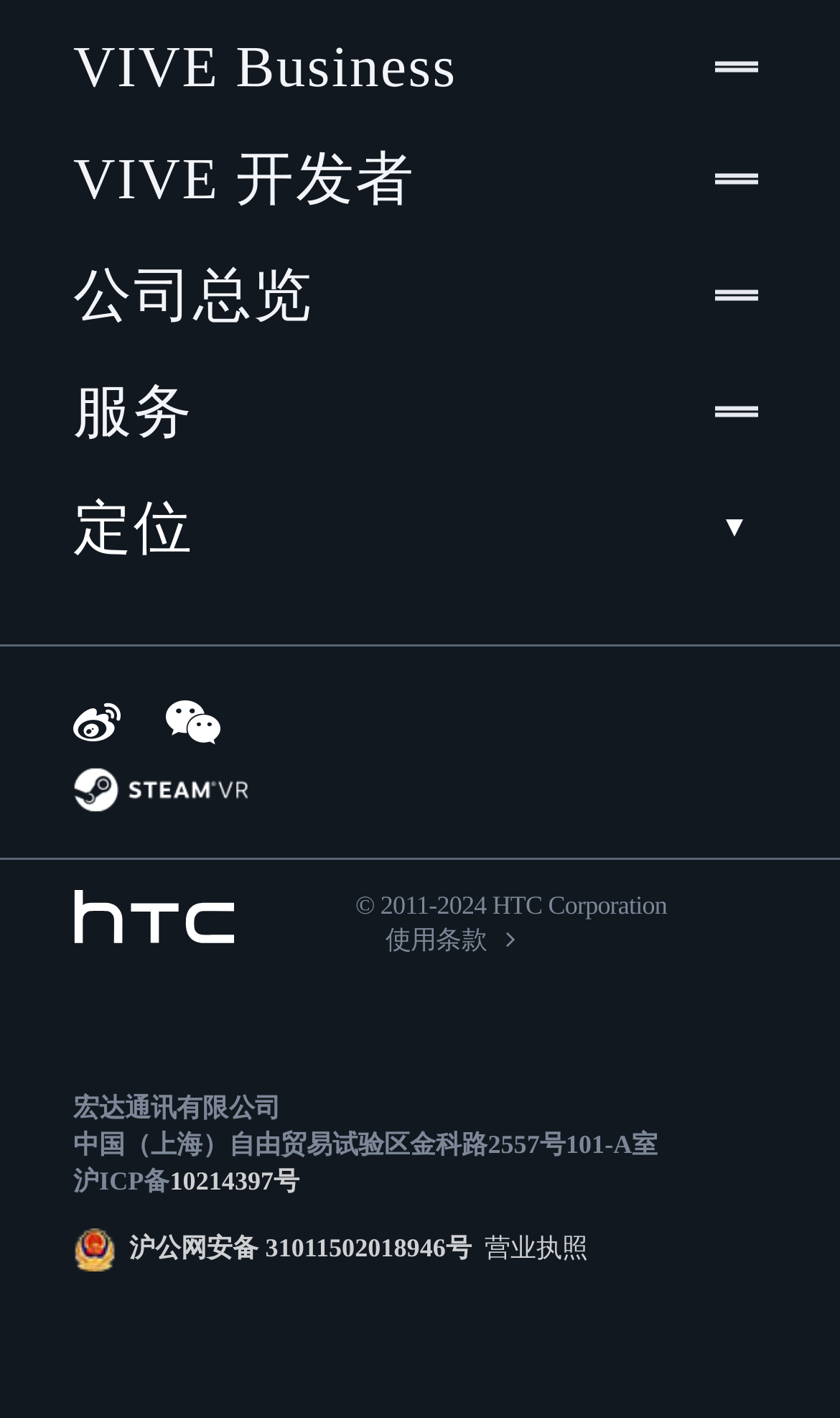Bounding box coordinates are specified in the format (top-left x, top-left y, bottom-right x, bottom-right y). All values are floating point numbers bounded between 0 and 1. Please provide the bounding box coordinate of the region this sentence describes: 沪公网安备 31011502018946号

[0.154, 0.87, 0.561, 0.891]